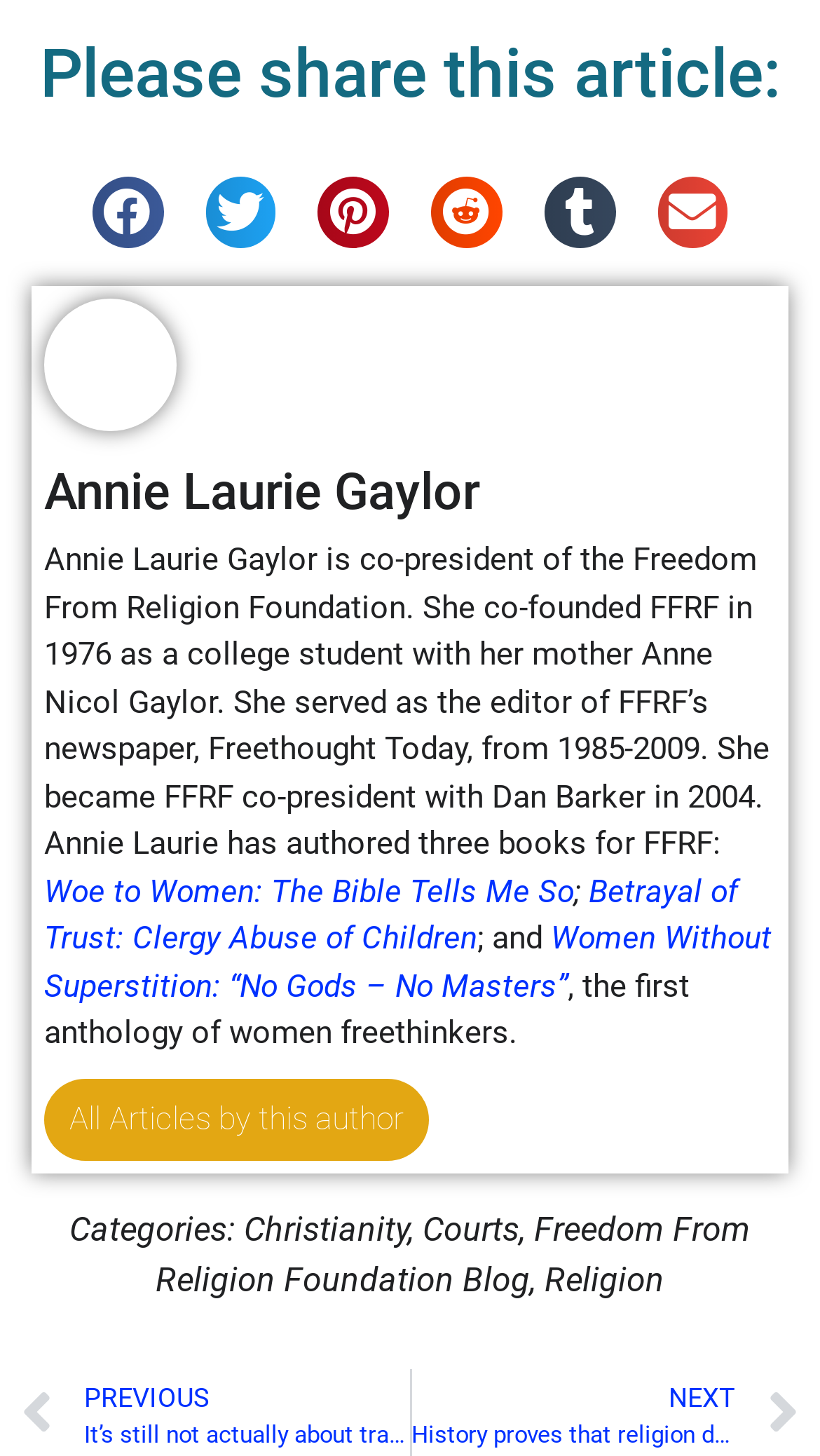Give the bounding box coordinates for this UI element: "REPUBLIC GALLERY". The coordinates should be four float numbers between 0 and 1, arranged as [left, top, right, bottom].

None